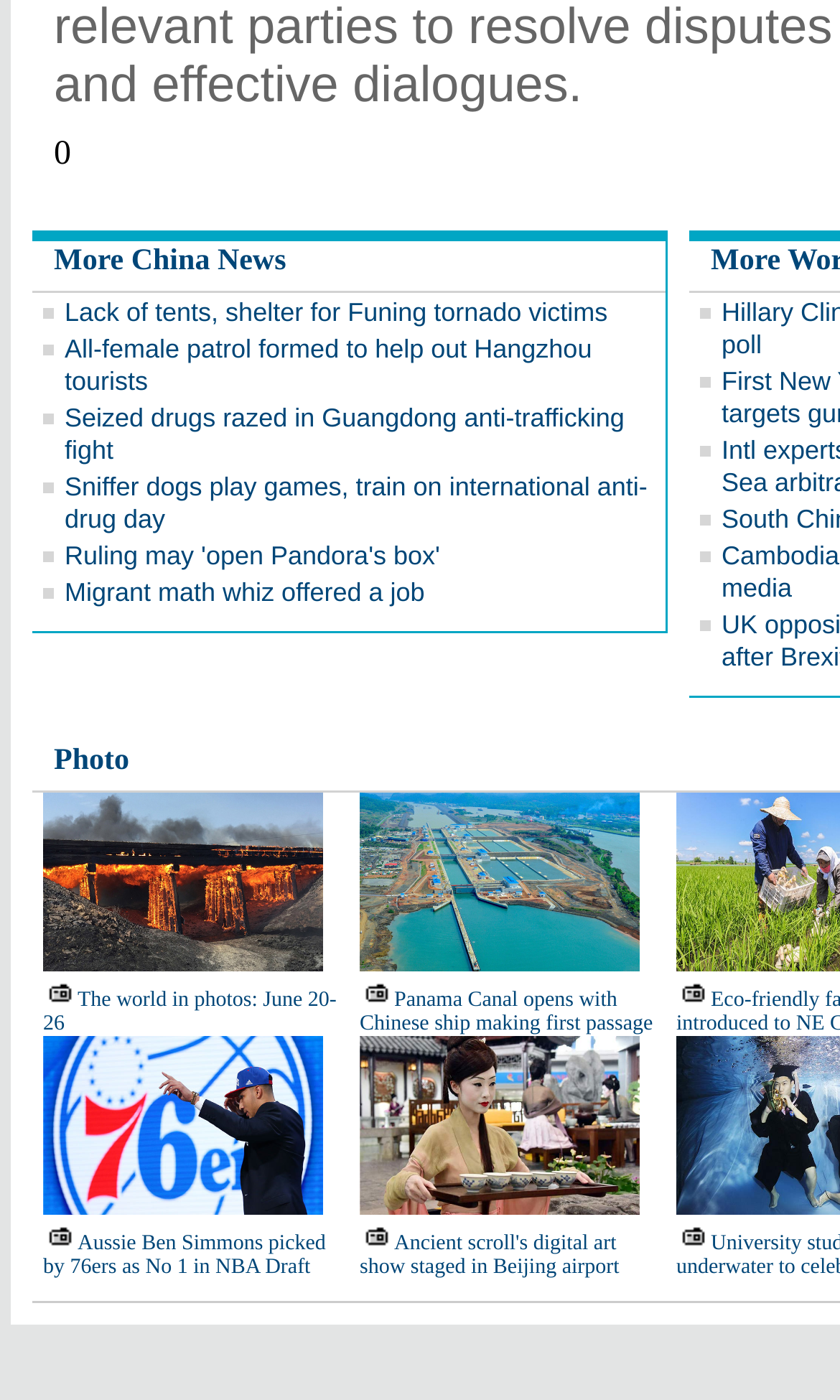What is the vertical position of the element 'Ruling may 'open Pandora's box'' relative to 'All-female patrol formed to help out Hangzhou tourists'?
Using the image as a reference, give a one-word or short phrase answer.

Below